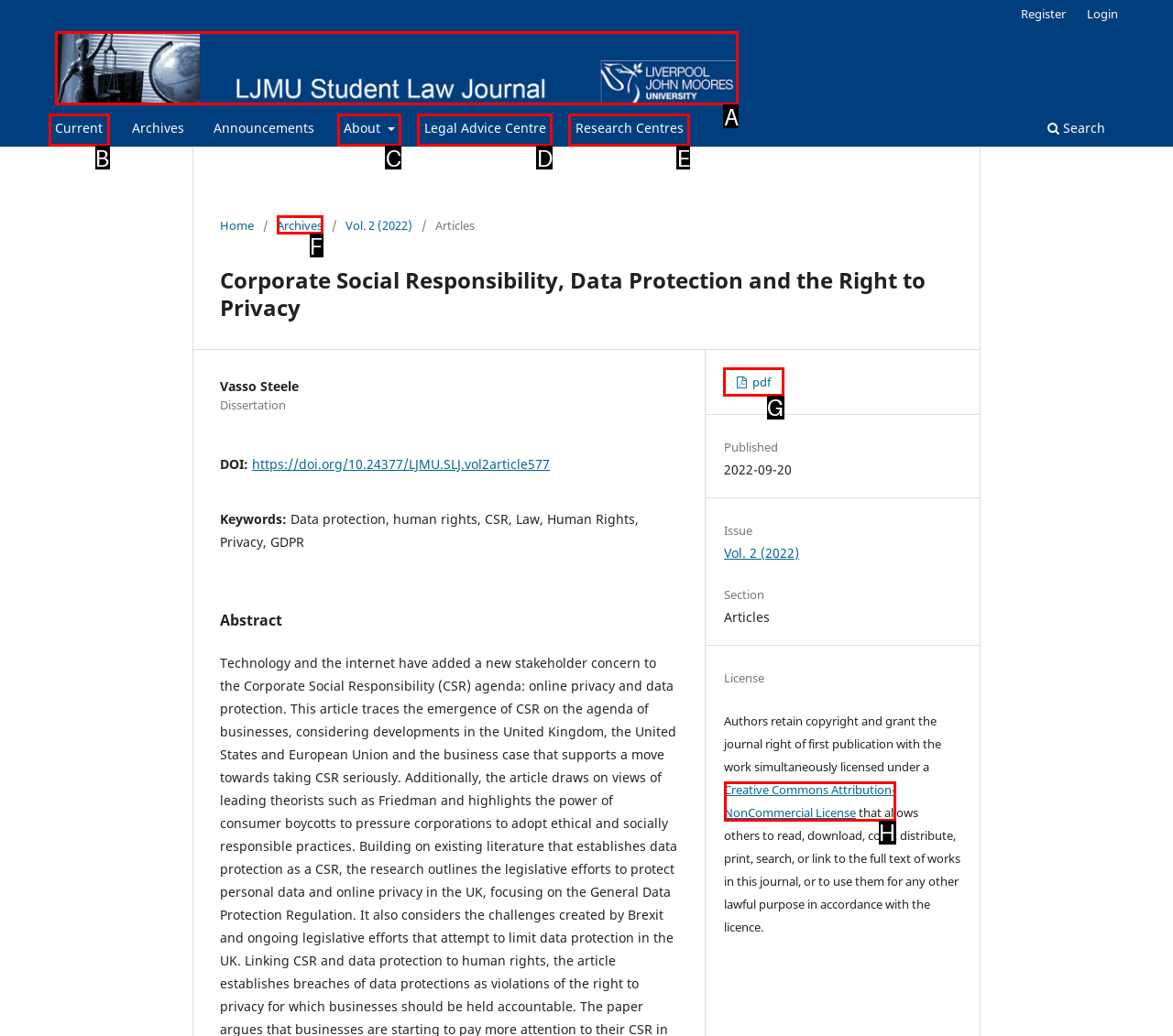Determine the letter of the element to click to accomplish this task: view article in pdf format. Respond with the letter.

G